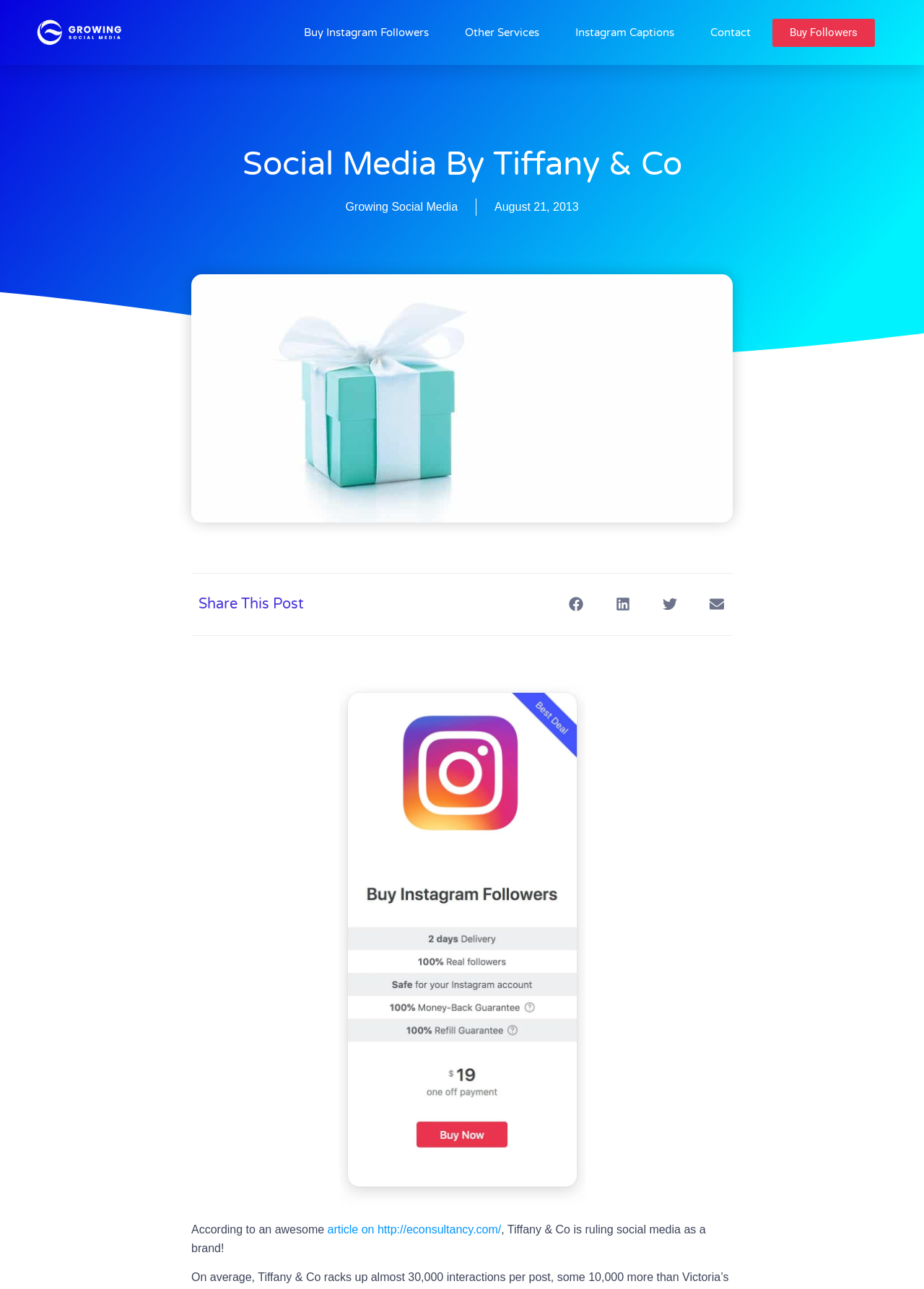What is the date mentioned in the article? Look at the image and give a one-word or short phrase answer.

August 21, 2013